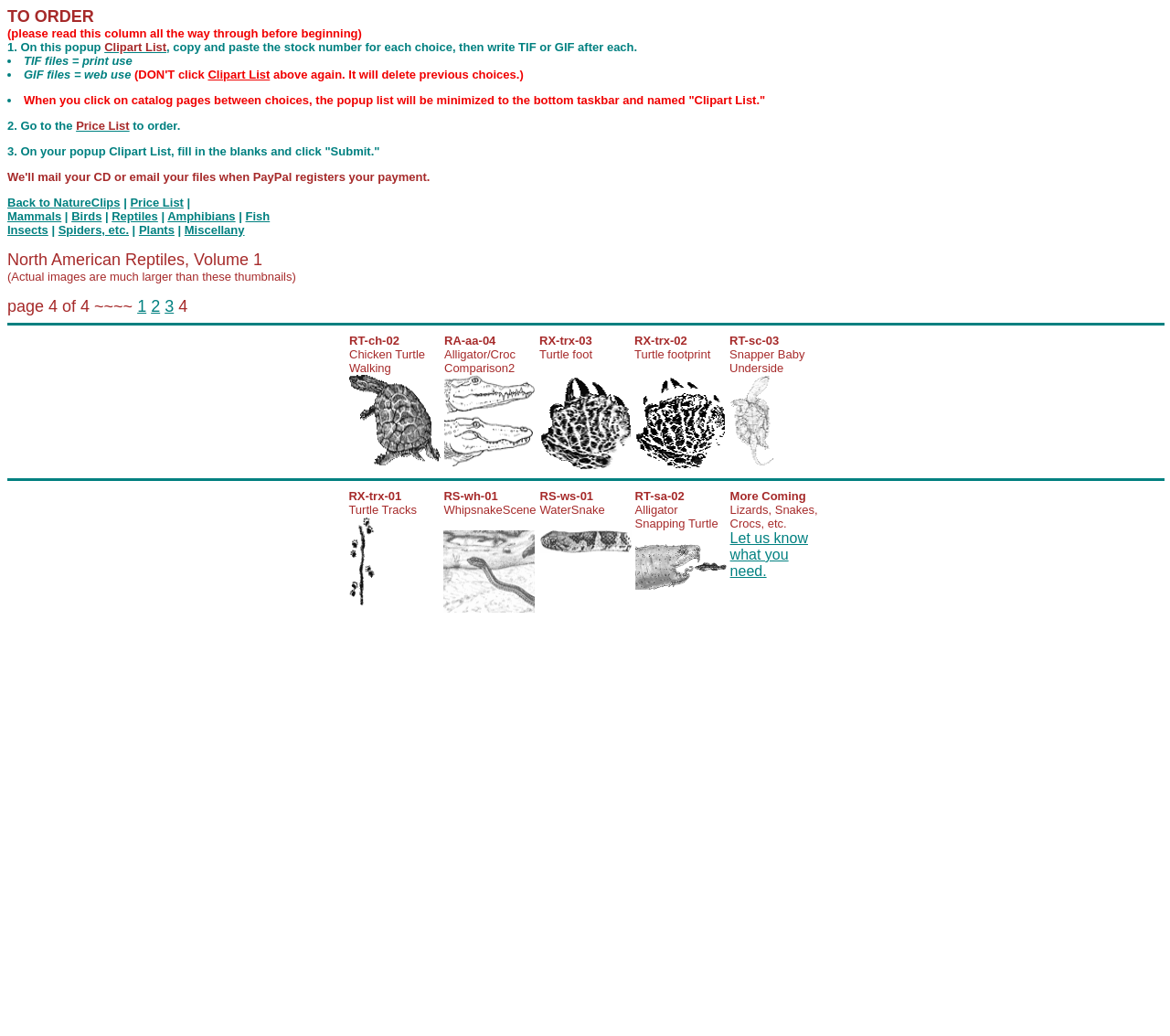Please specify the bounding box coordinates in the format (top-left x, top-left y, bottom-right x, bottom-right y), with all values as floating point numbers between 0 and 1. Identify the bounding box of the UI element described by: Amphibians

[0.143, 0.202, 0.201, 0.215]